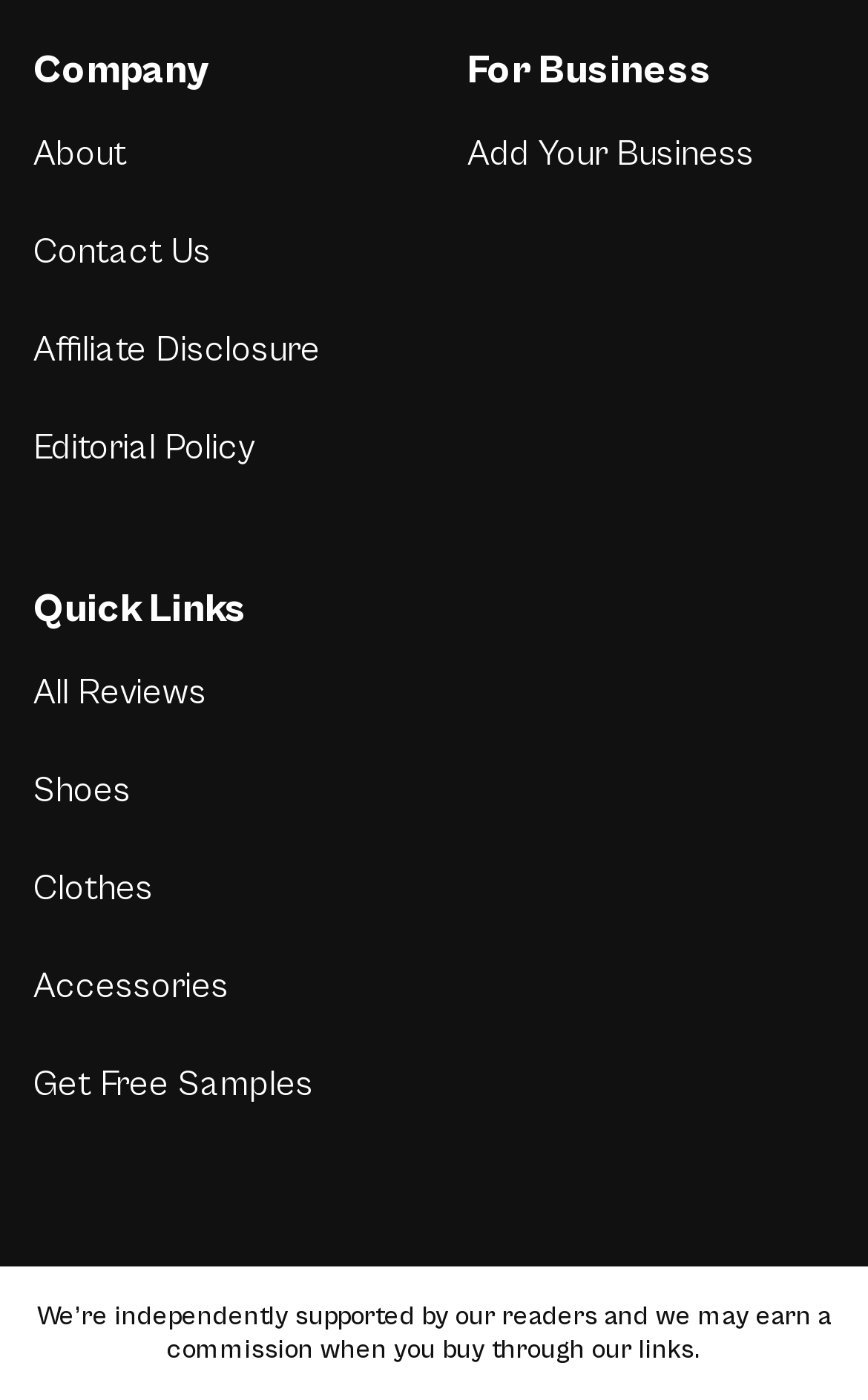Identify the bounding box coordinates of the clickable section necessary to follow the following instruction: "Get Free Samples". The coordinates should be presented as four float numbers from 0 to 1, i.e., [left, top, right, bottom].

[0.038, 0.76, 0.362, 0.789]